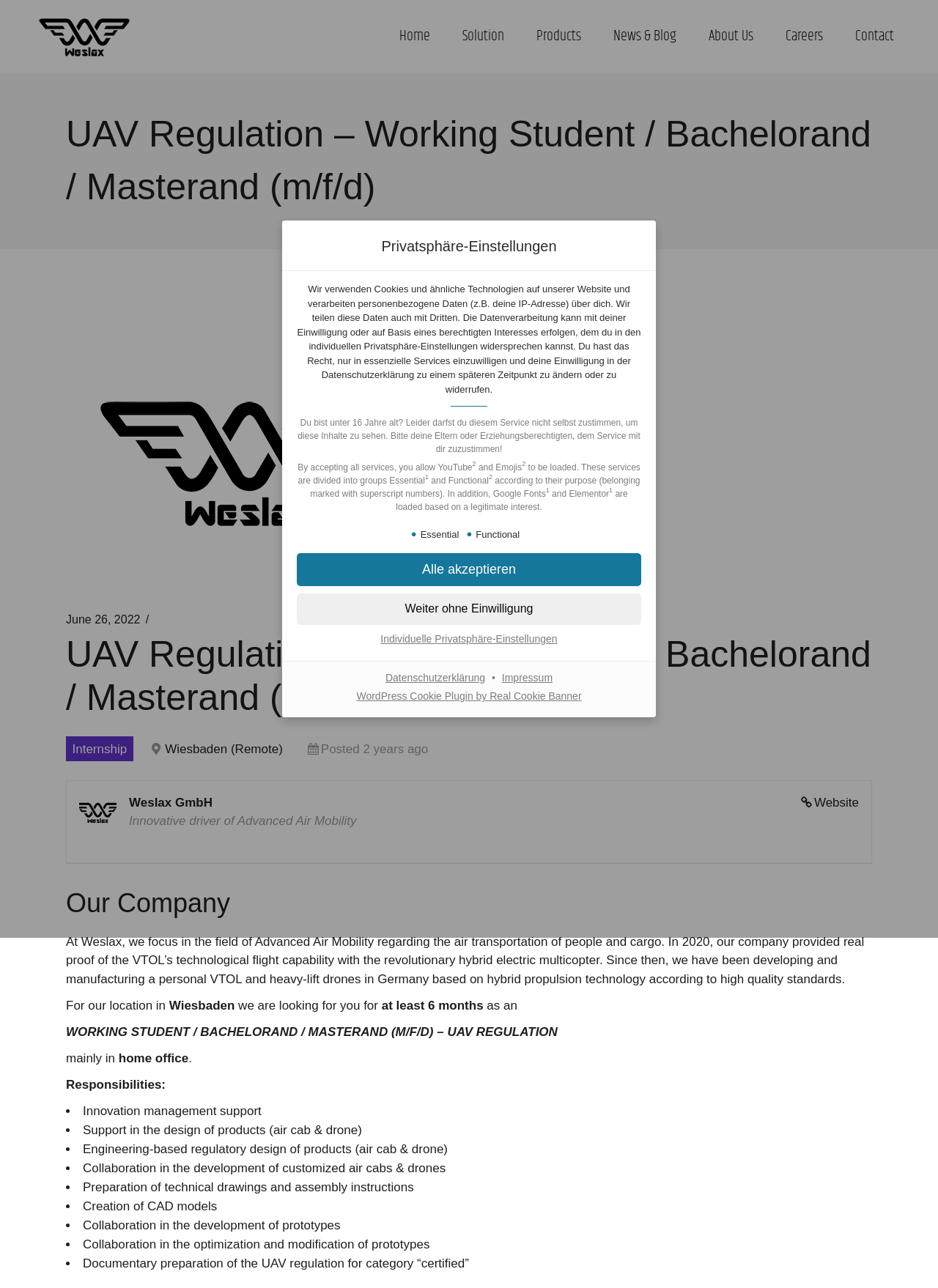Please identify the bounding box coordinates of the region to click in order to complete the task: "Visit Impressum". The coordinates must be four float numbers between 0 and 1, specified as [left, top, right, bottom].

[0.531, 0.522, 0.593, 0.531]